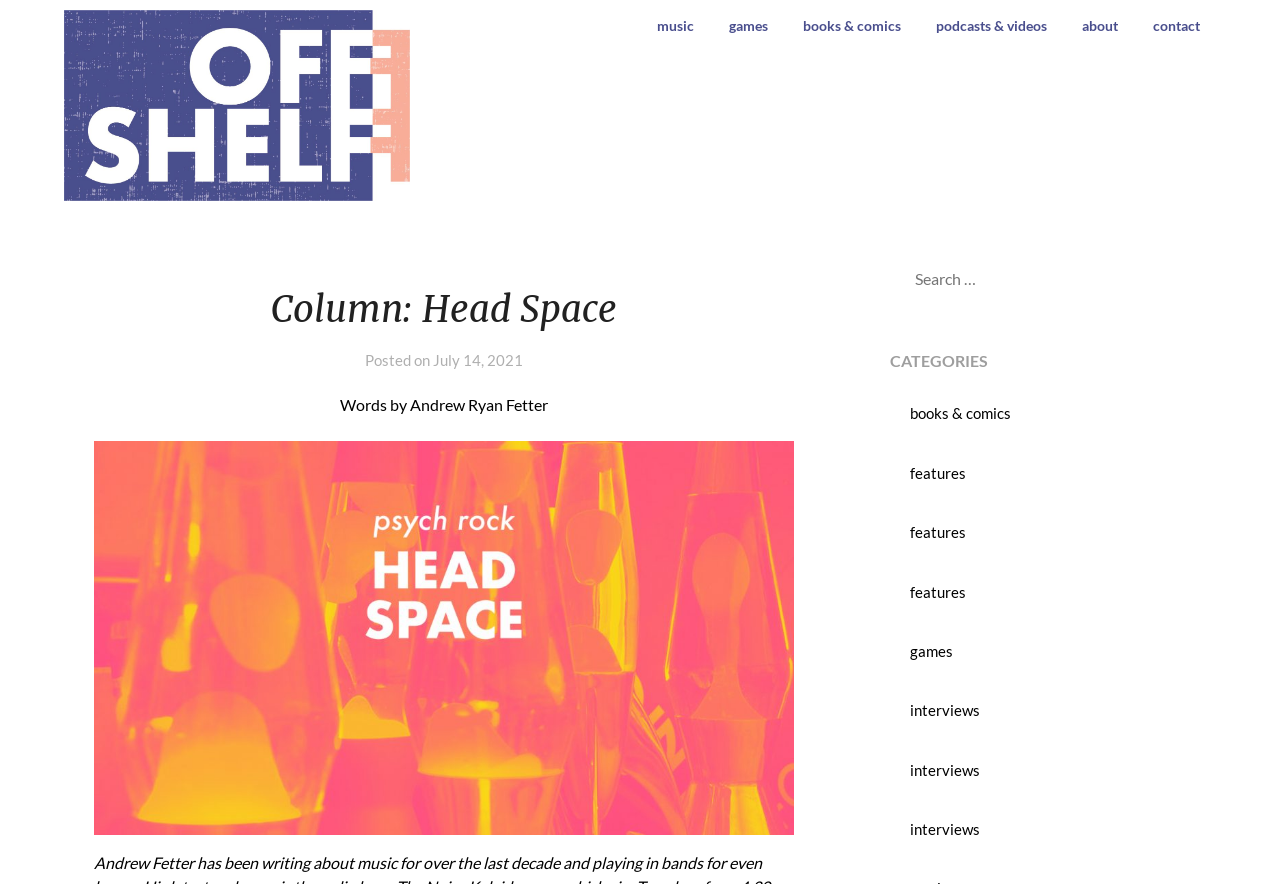Determine the bounding box coordinates for the area you should click to complete the following instruction: "click on the Off Shelf link".

[0.05, 0.011, 0.32, 0.235]